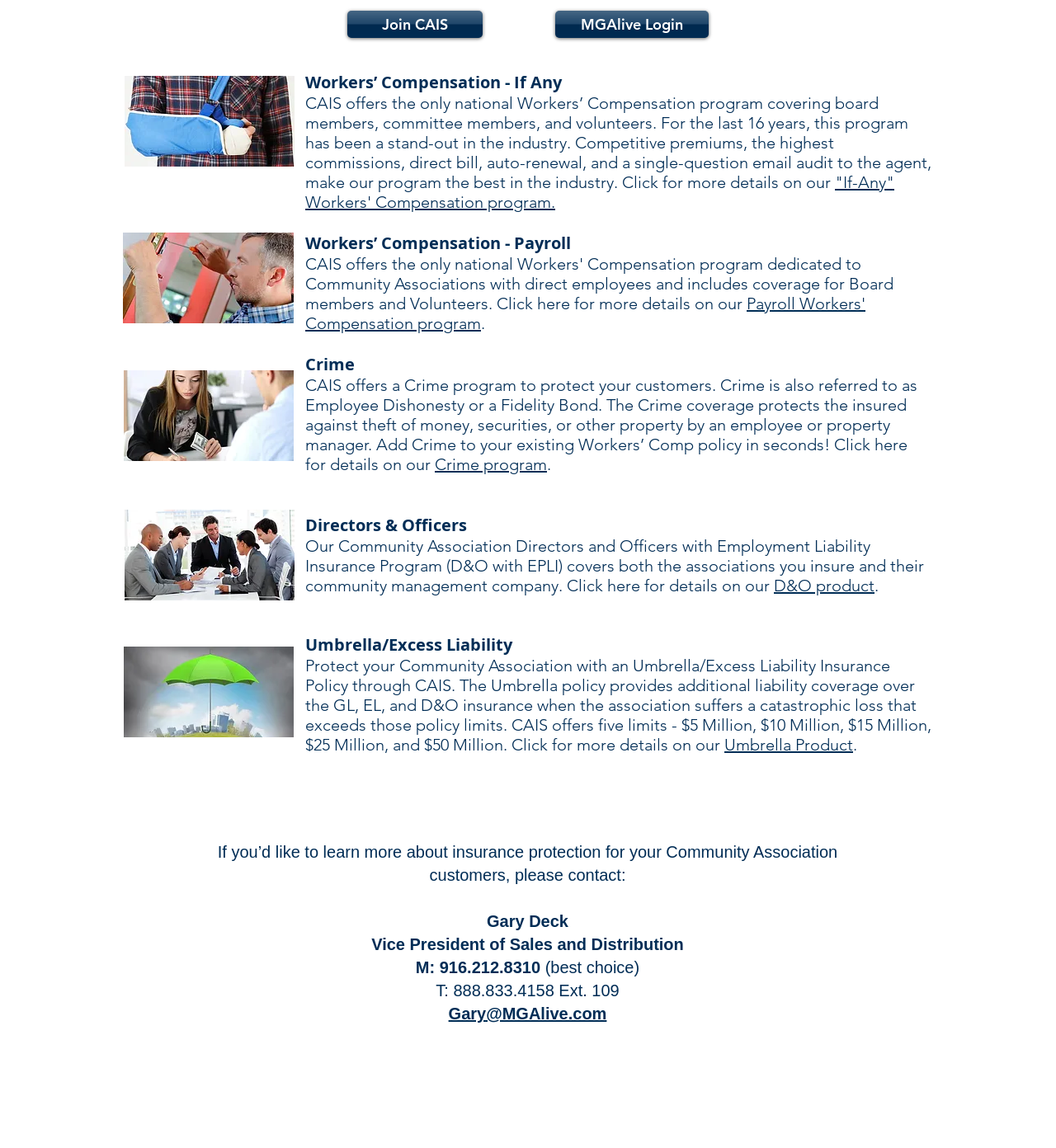Predict the bounding box coordinates for the UI element described as: "aria-label="Email" name="email" placeholder="Email"". The coordinates should be four float numbers between 0 and 1, presented as [left, top, right, bottom].

None